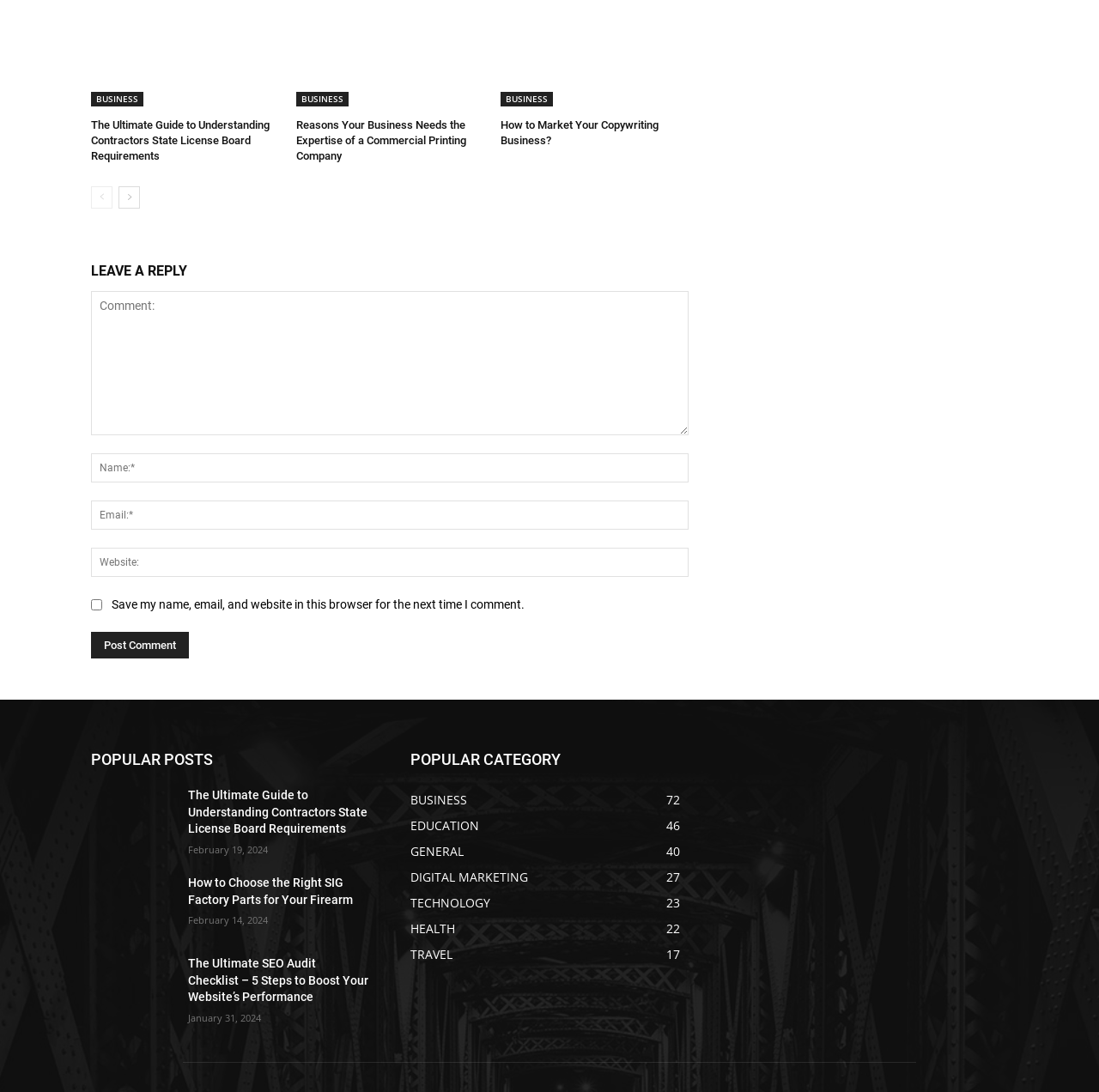Provide the bounding box coordinates of the HTML element this sentence describes: "parent_node: Website: name="url" placeholder="Website:"". The bounding box coordinates consist of four float numbers between 0 and 1, i.e., [left, top, right, bottom].

[0.083, 0.502, 0.627, 0.529]